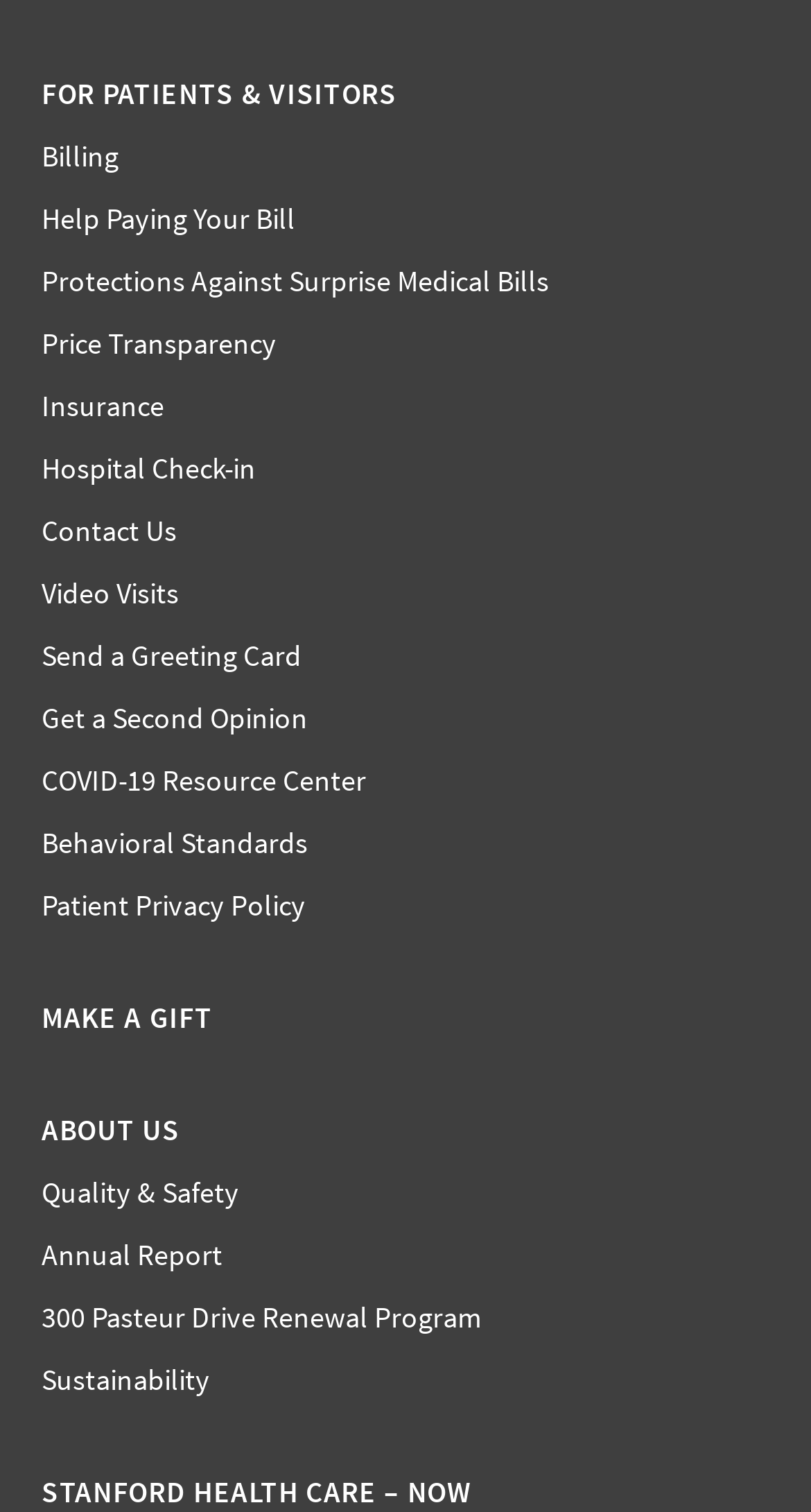Show the bounding box coordinates for the HTML element described as: "Patient Privacy Policy".

[0.051, 0.586, 0.377, 0.611]